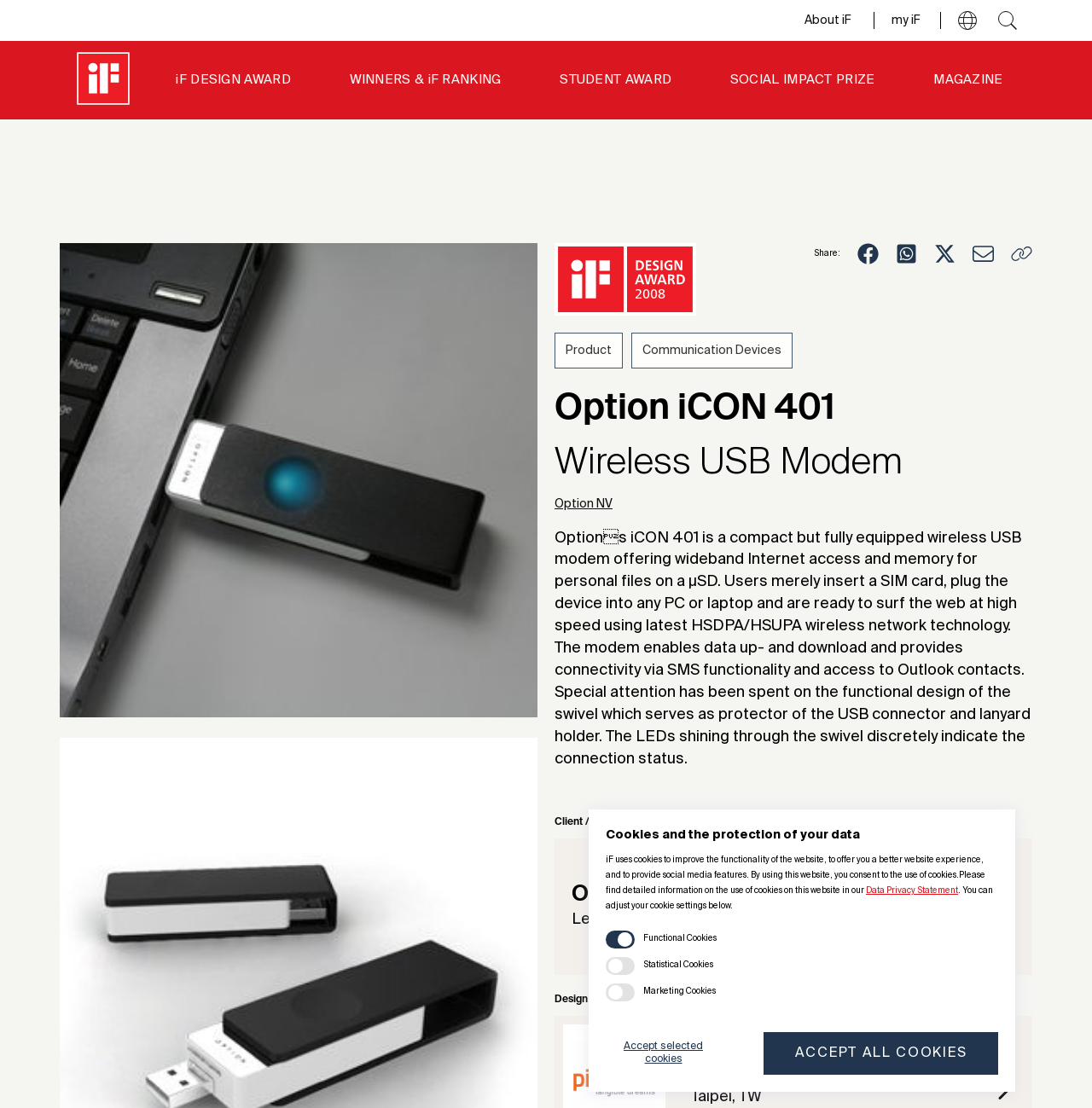Find the bounding box coordinates for the area that should be clicked to accomplish the instruction: "Enter your first name".

None